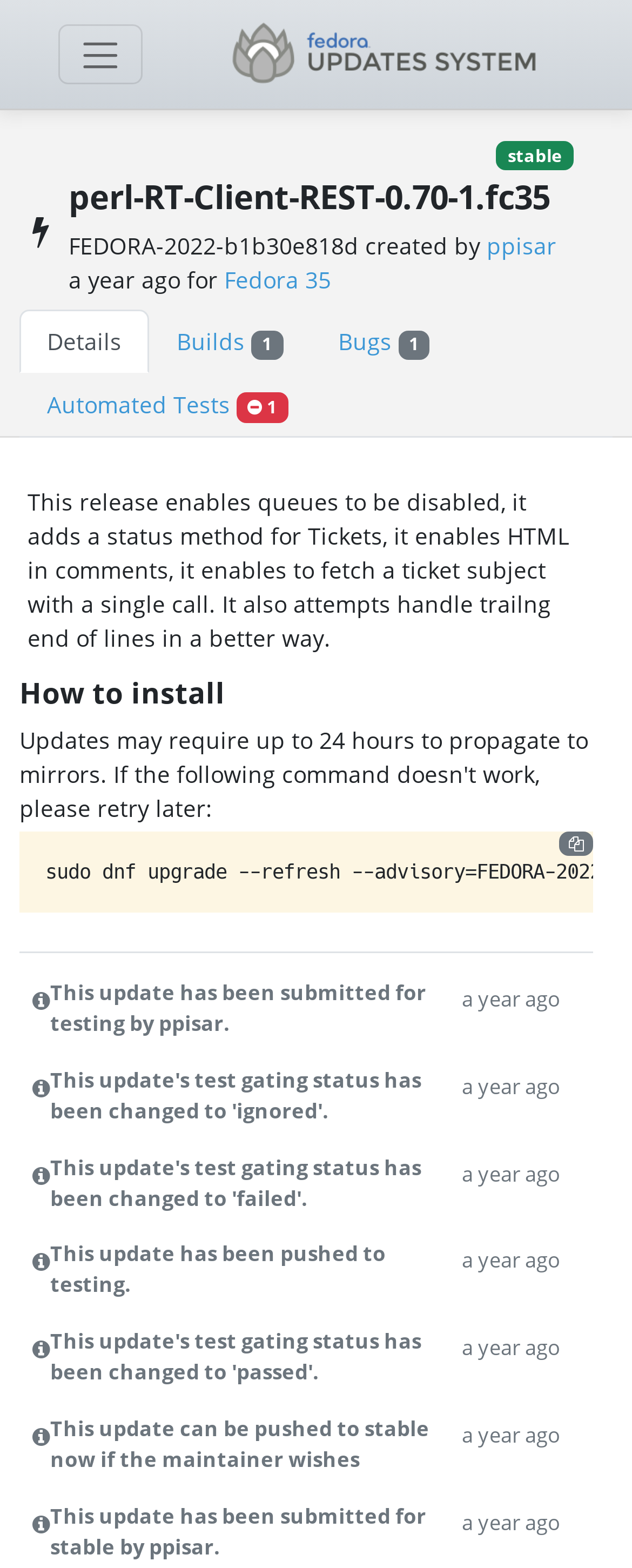Answer the following query concisely with a single word or phrase:
Who created the update?

ppisar